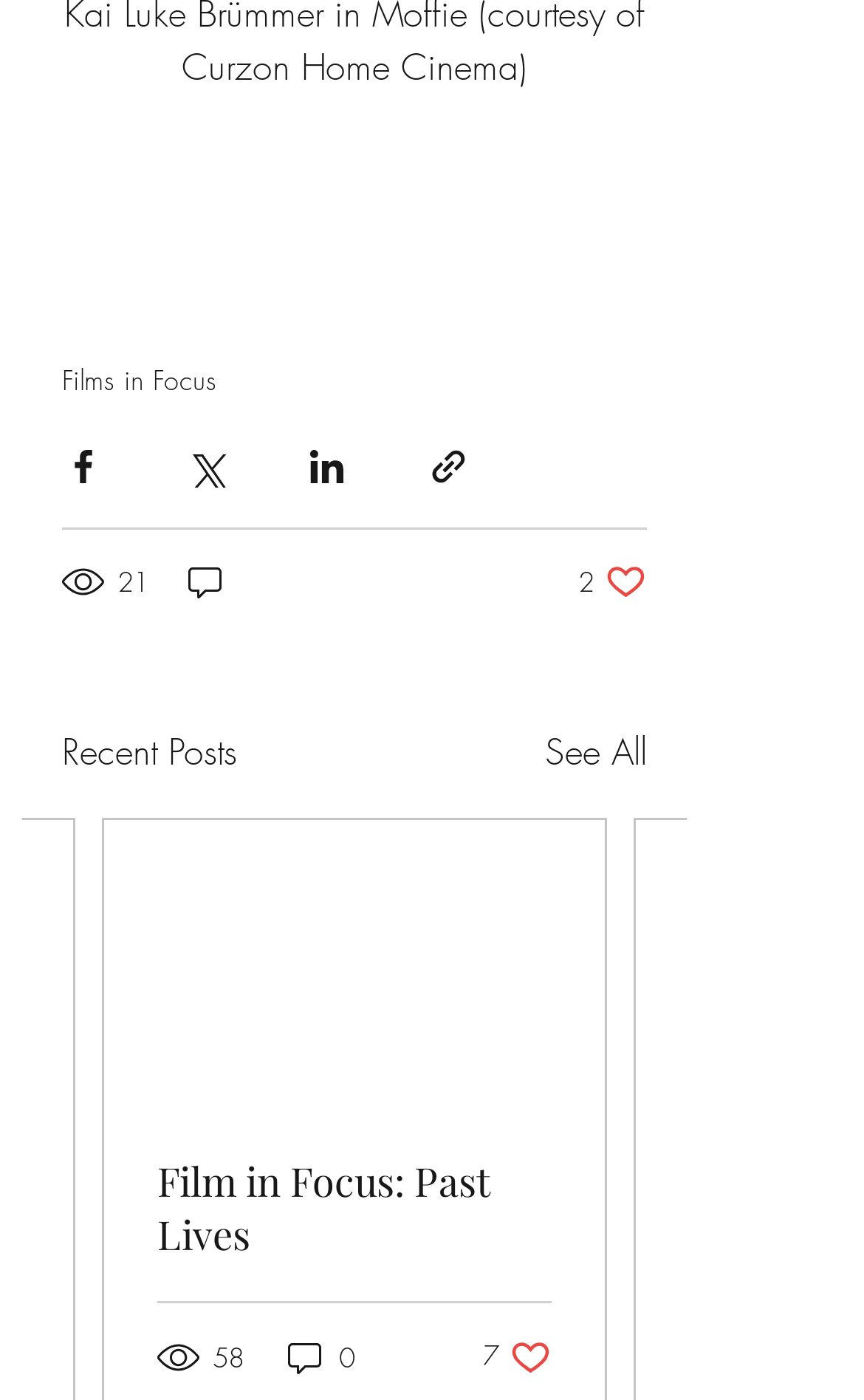Please give a one-word or short phrase response to the following question: 
How many social media share buttons are there?

4